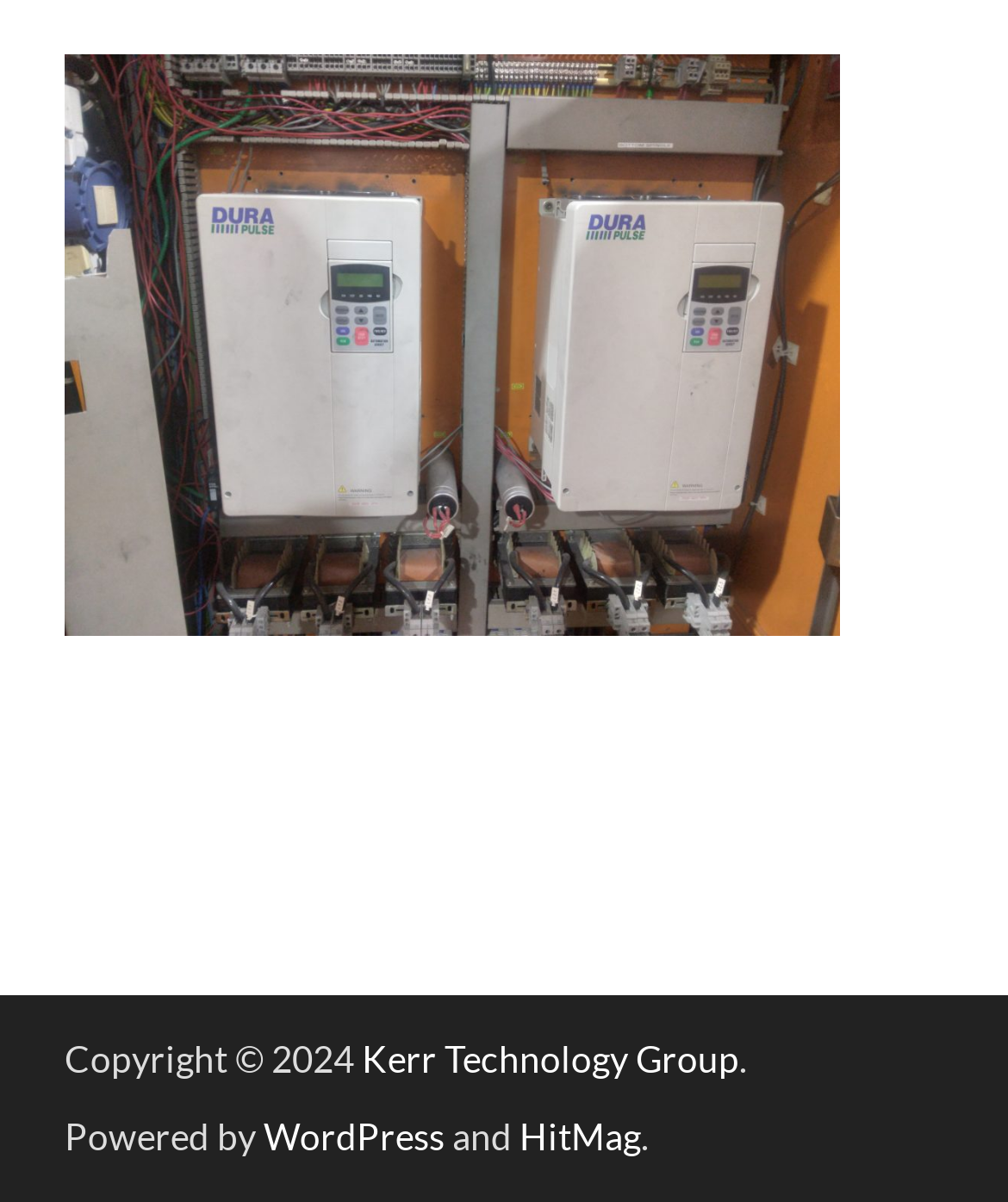Based on the provided description, "Kerr Technology Group", find the bounding box of the corresponding UI element in the screenshot.

[0.359, 0.861, 0.733, 0.898]